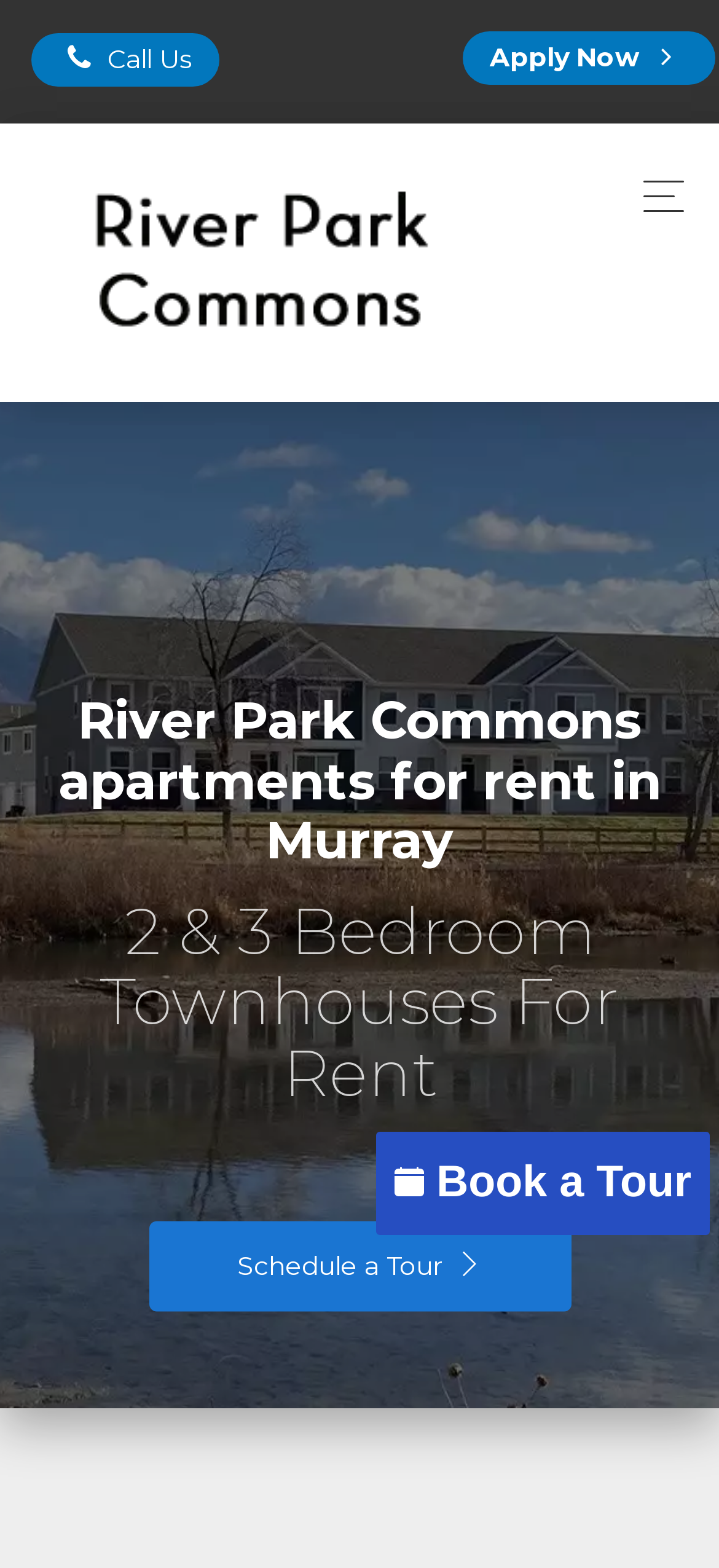Use a single word or phrase to answer this question: 
What is the orientation of the listbox?

Vertical